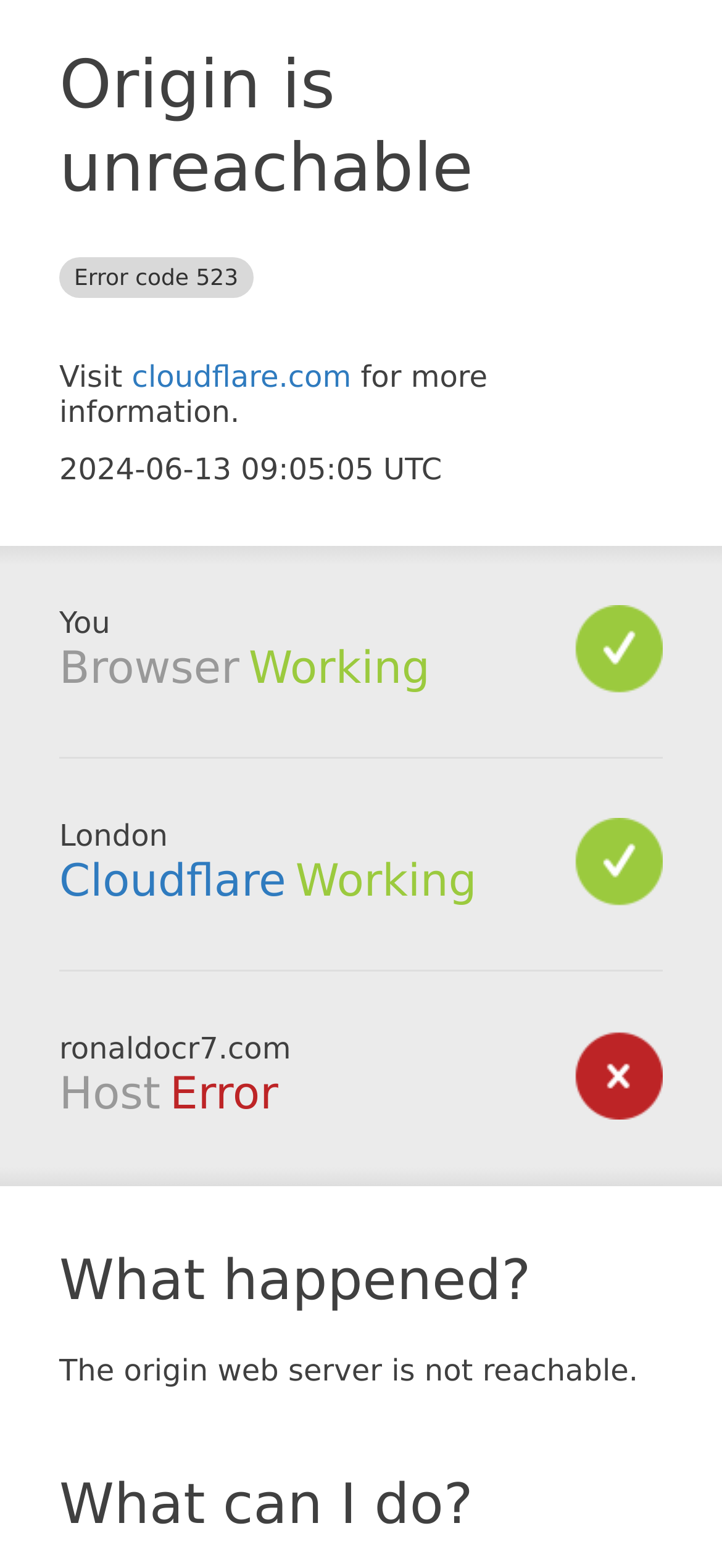Please find and provide the title of the webpage.

Origin is unreachable Error code 523